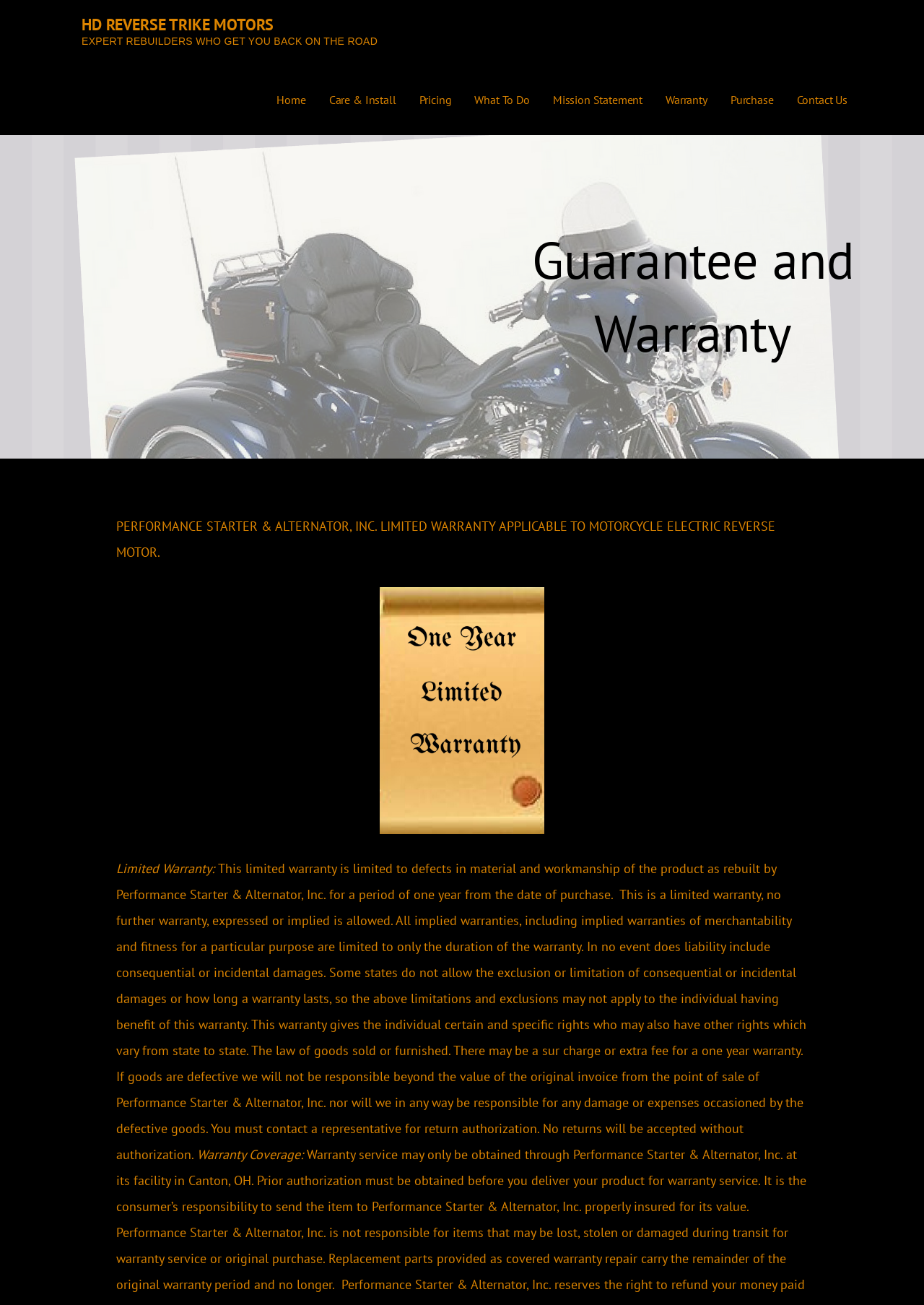Locate the primary heading on the webpage and return its text.

Guarantee and Warranty